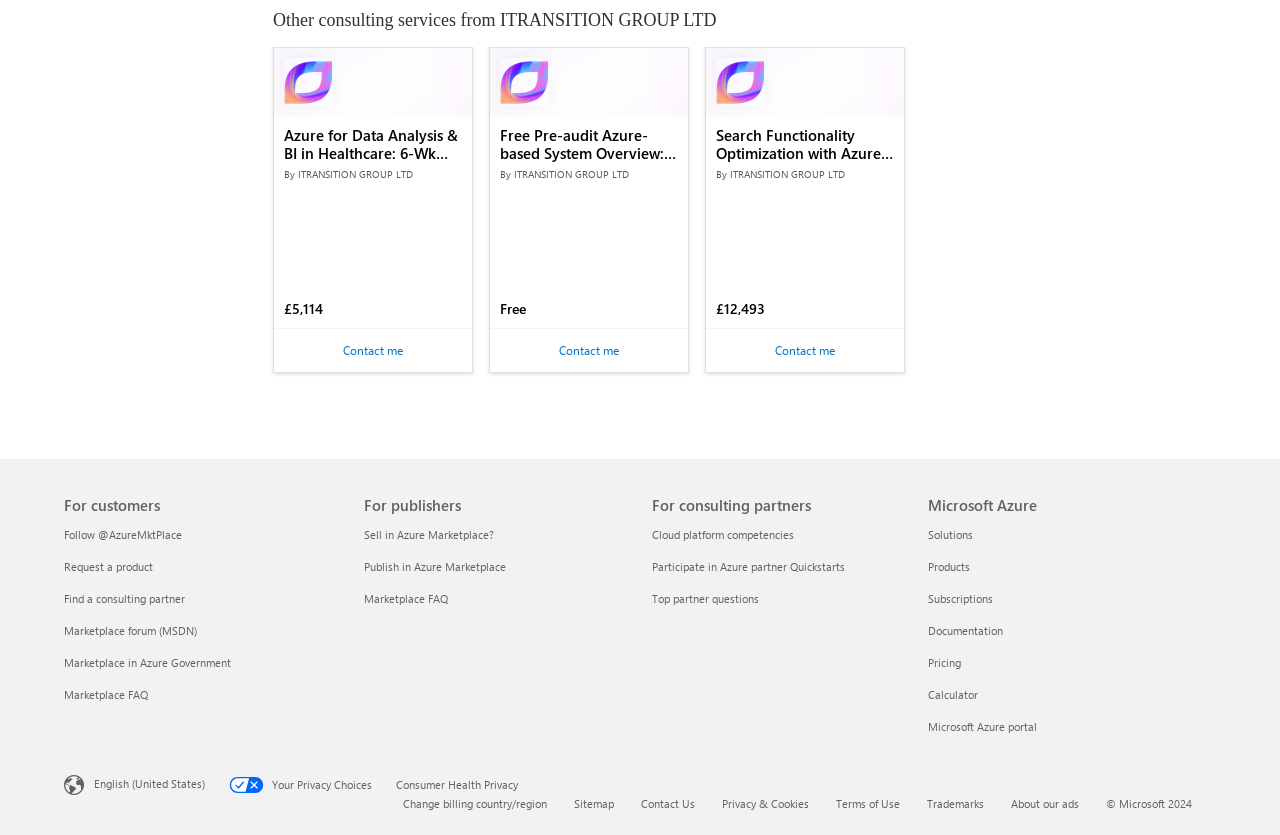Identify the bounding box coordinates for the region to click in order to carry out this instruction: "Contact me for Azure for Data Analysis & BI in Healthcare: 6-Wk Assessment". Provide the coordinates using four float numbers between 0 and 1, formatted as [left, top, right, bottom].

[0.245, 0.401, 0.338, 0.438]